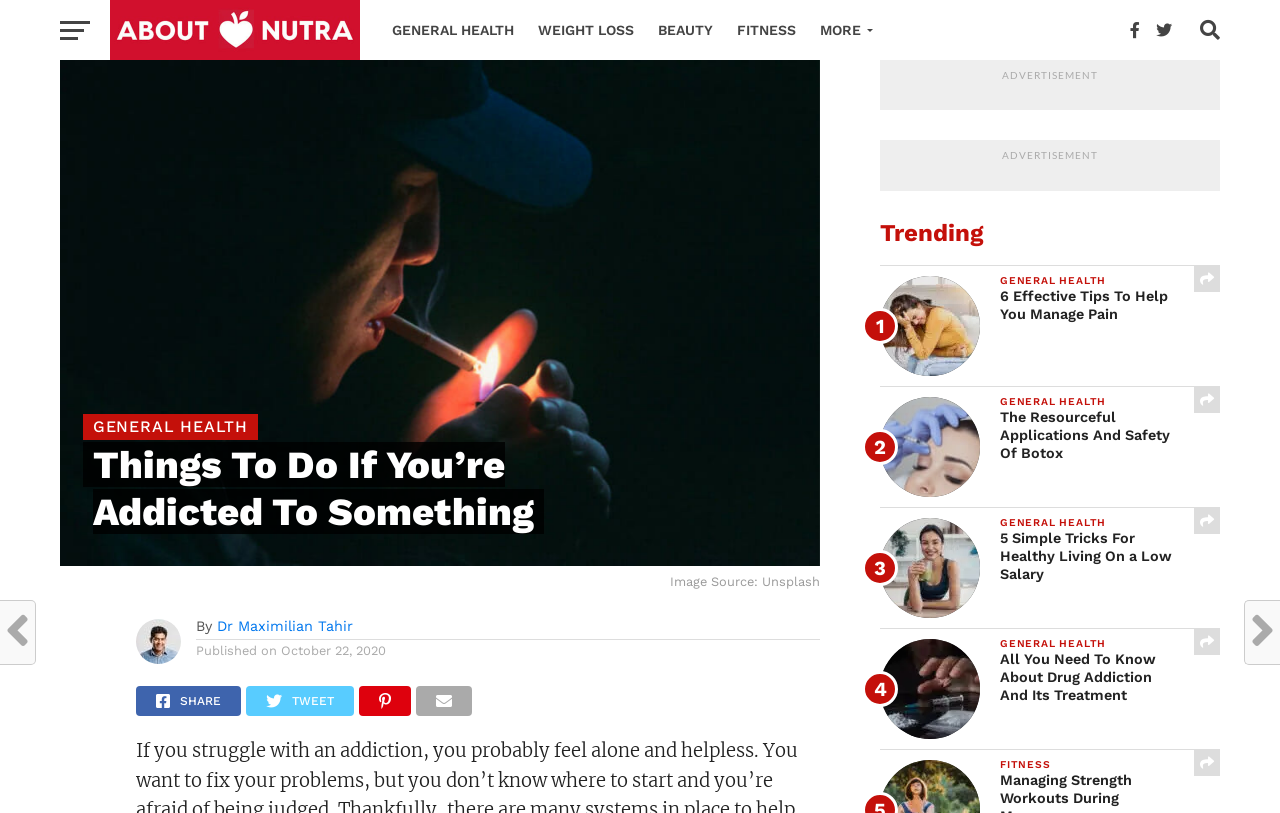Show the bounding box coordinates for the HTML element as described: "parent_node: About Nutra".

[0.086, 0.054, 0.281, 0.077]